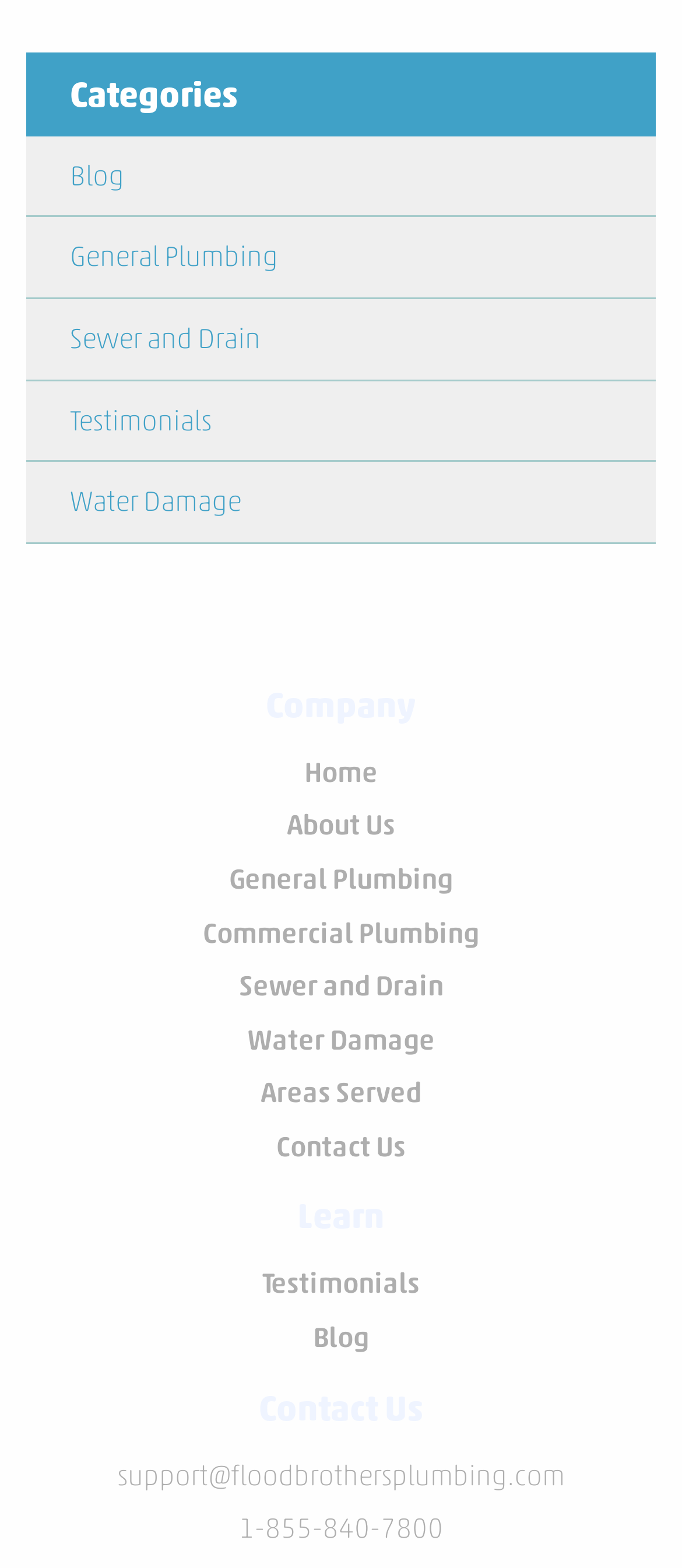What is the company's contact email?
Refer to the screenshot and answer in one word or phrase.

support@floodbrothersplumbing.com